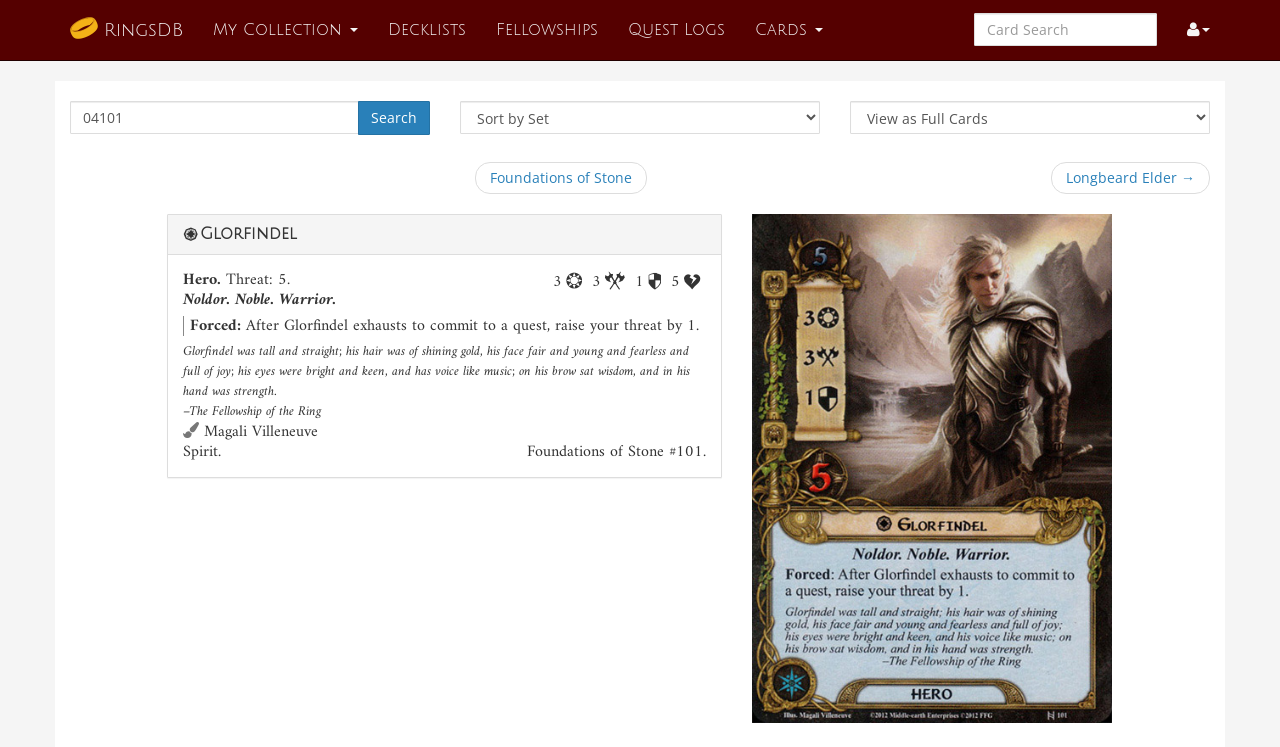Find the bounding box coordinates of the clickable area required to complete the following action: "Select an option from the first dropdown menu".

[0.359, 0.135, 0.641, 0.179]